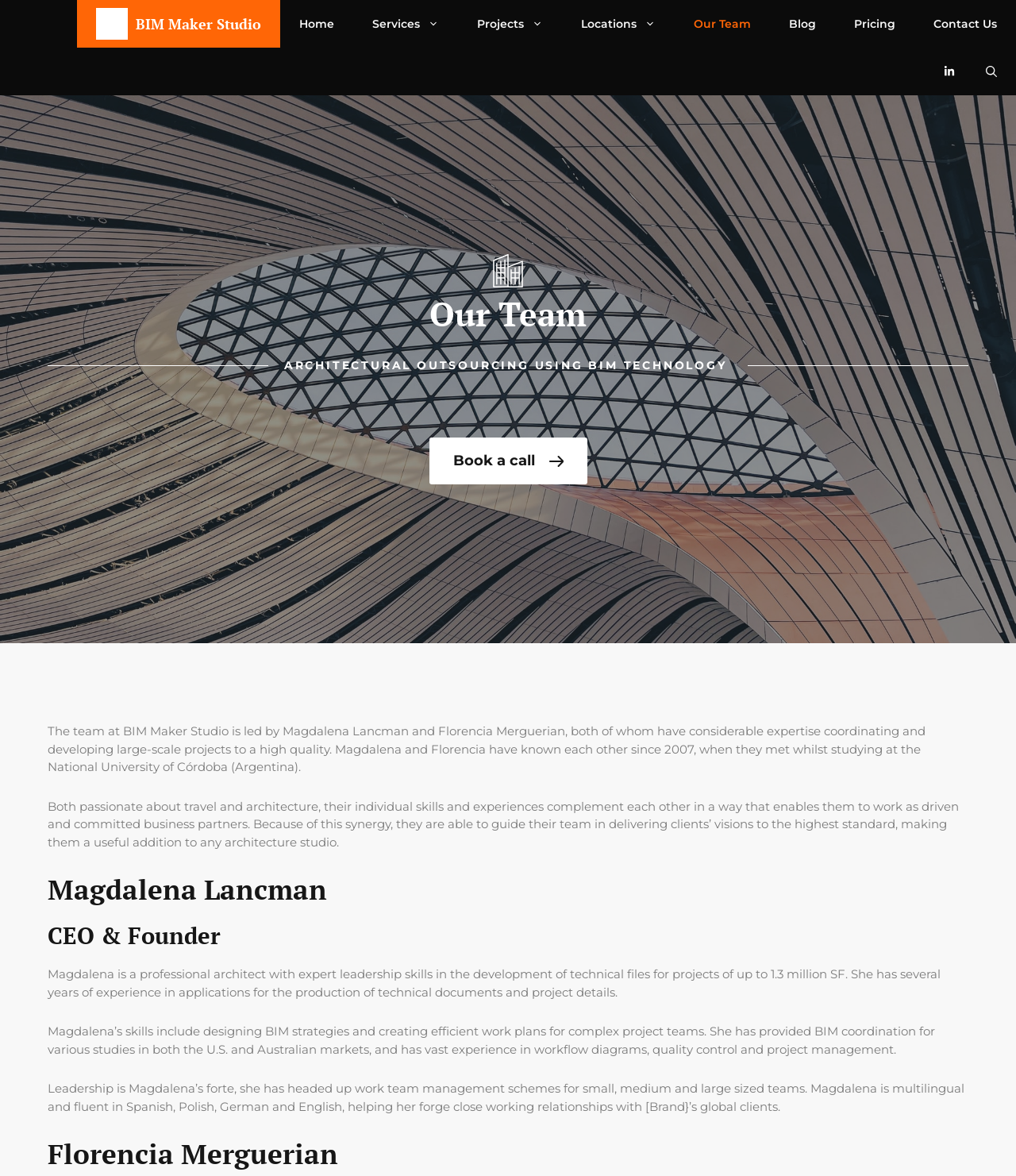Please find the bounding box coordinates of the element that you should click to achieve the following instruction: "Click on the 'Home' link". The coordinates should be presented as four float numbers between 0 and 1: [left, top, right, bottom].

[0.276, 0.0, 0.348, 0.041]